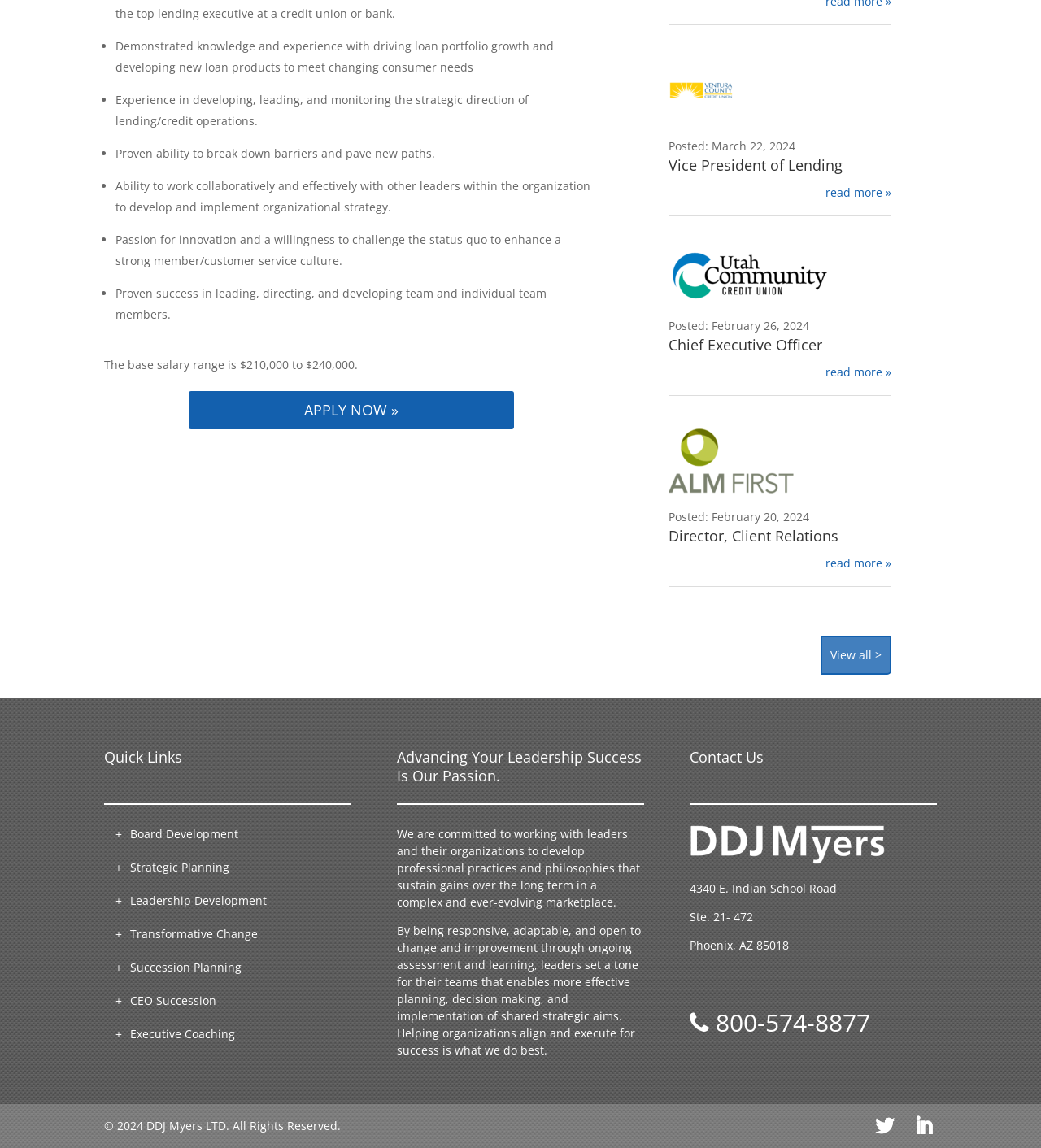Determine the bounding box coordinates of the section to be clicked to follow the instruction: "Apply for the Vice President of Lending job". The coordinates should be given as four float numbers between 0 and 1, formatted as [left, top, right, bottom].

[0.181, 0.34, 0.494, 0.374]